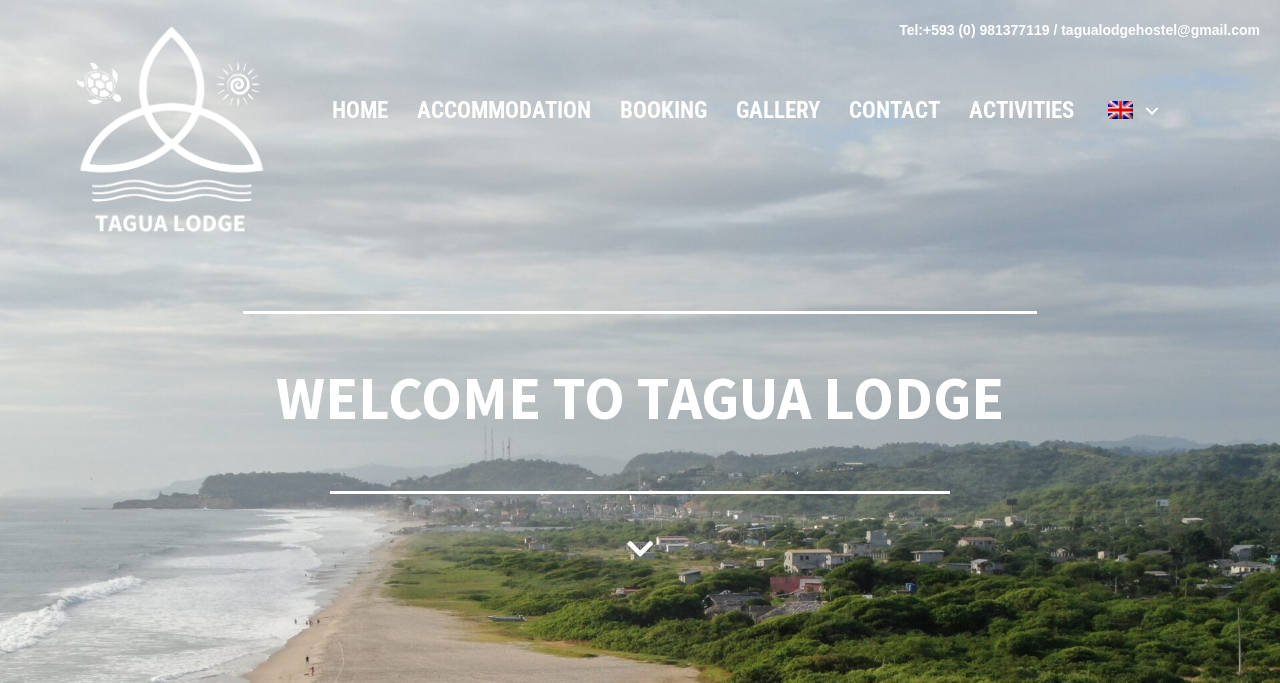Can you identify the bounding box coordinates of the clickable region needed to carry out this instruction: 'View the gallery'? The coordinates should be four float numbers within the range of 0 to 1, stated as [left, top, right, bottom].

[0.564, 0.118, 0.652, 0.207]